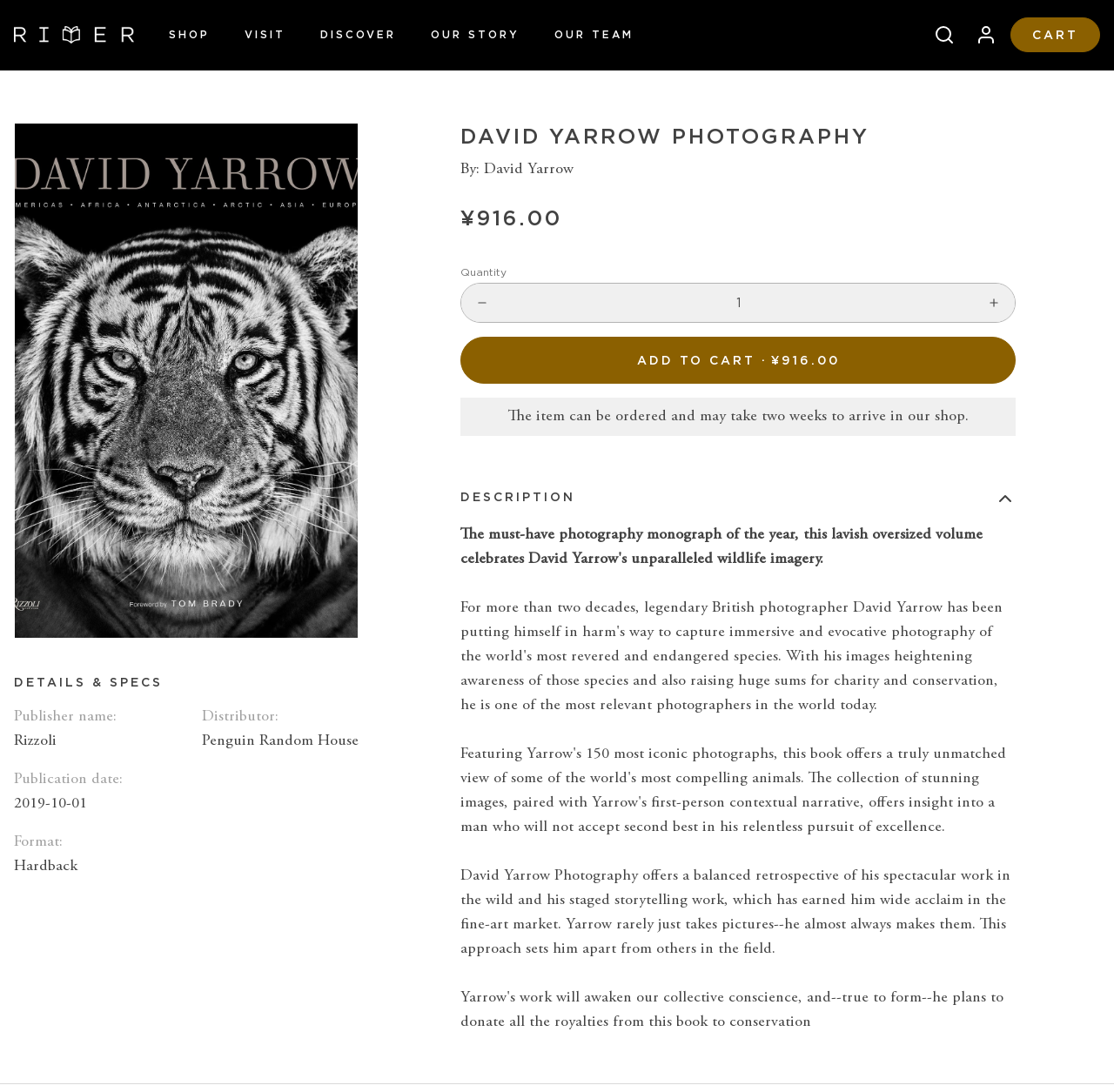Locate the coordinates of the bounding box for the clickable region that fulfills this instruction: "Contact Welland/Pelham Chamber of Commerce".

None